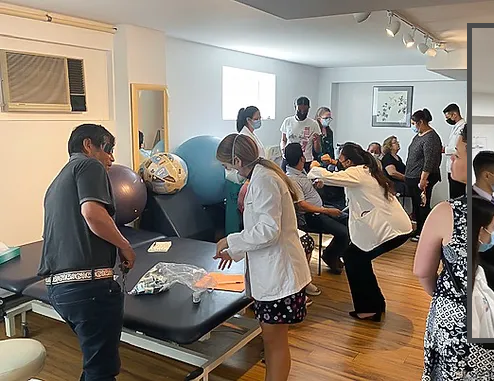Offer an in-depth caption for the image.

The image captures a bustling scene inside a physical therapy clinic, likely connected to the Little Workers of the Sacred Hearts Pro Bono Clinic. The environment is warm and inviting, featuring a bright, well-lit room filled with individuals engaged in various activities. Multiple healthcare professionals, clad in white lab coats, are actively interacting with patients, providing hands-on assistance. 

In the foreground, a healthcare worker is seen helping a patient, showcasing the clinic's commitment to personalized care and rehabilitation. Surrounding them are several therapy balls and a treatment table, typical of a physical therapy setting. Other attendees can be seen in the background, some observing and others participating in exercises, creating an atmosphere of community engagement and support. This image highlights the mission of the clinic to offer accessible health services and the collaborative efforts of its staff and volunteers.